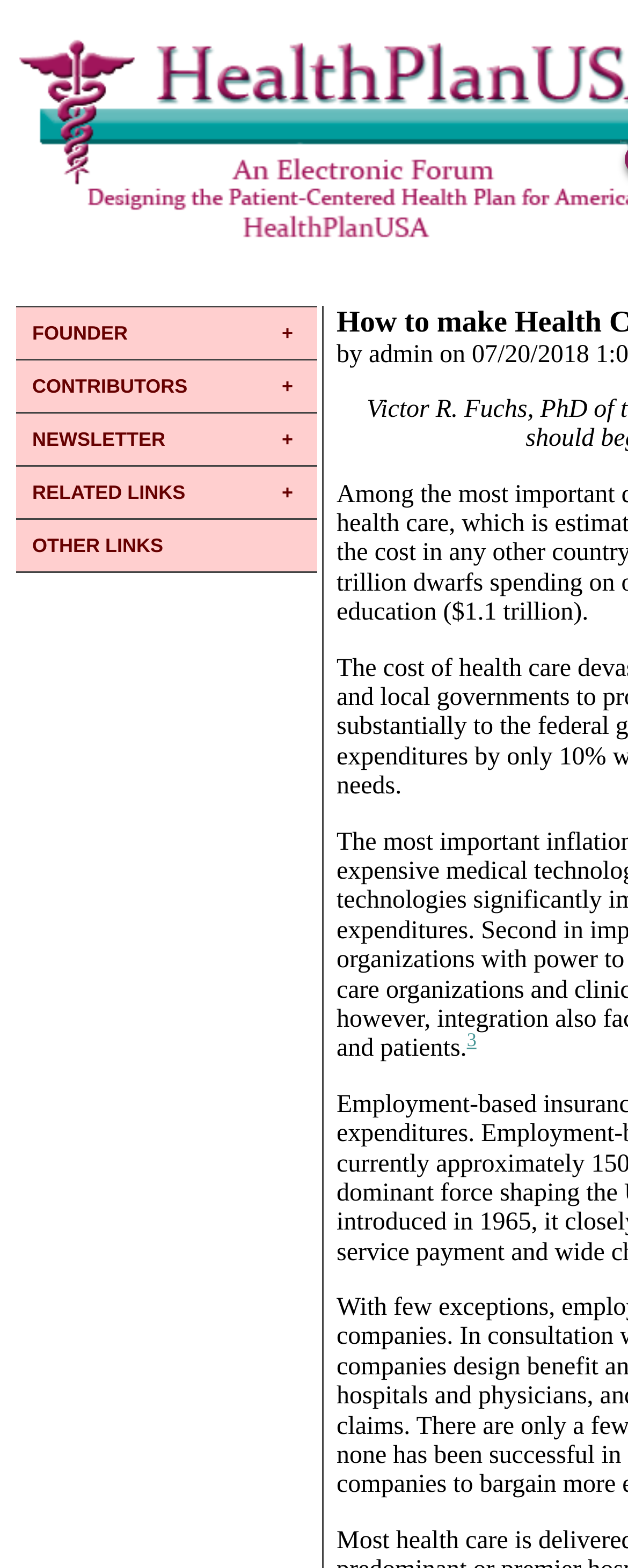Identify the bounding box coordinates for the UI element described as: "CONTRIBUTORS".

[0.026, 0.23, 0.505, 0.263]